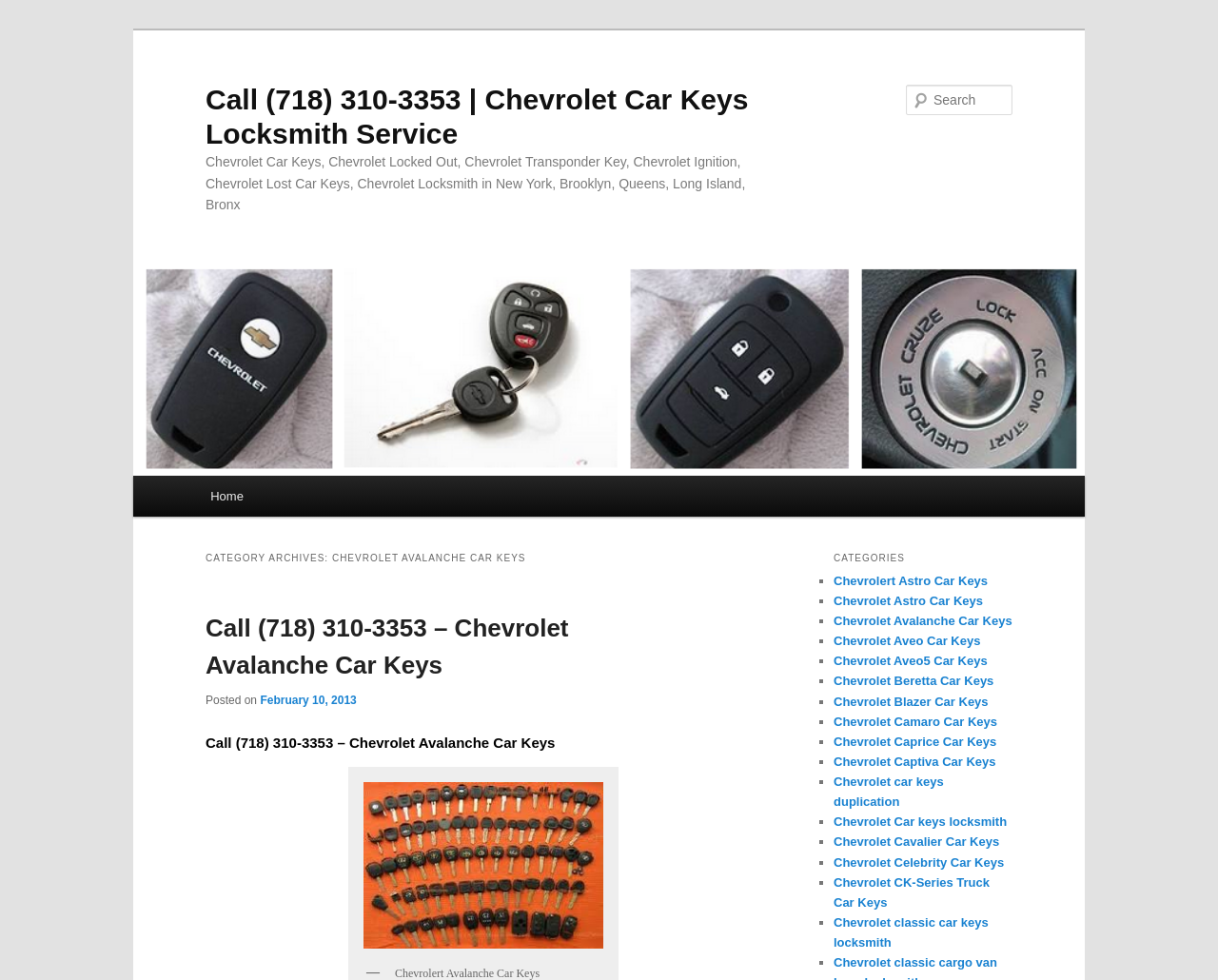Locate the bounding box coordinates of the area where you should click to accomplish the instruction: "Search for Chevrolet car keys".

[0.744, 0.086, 0.831, 0.117]